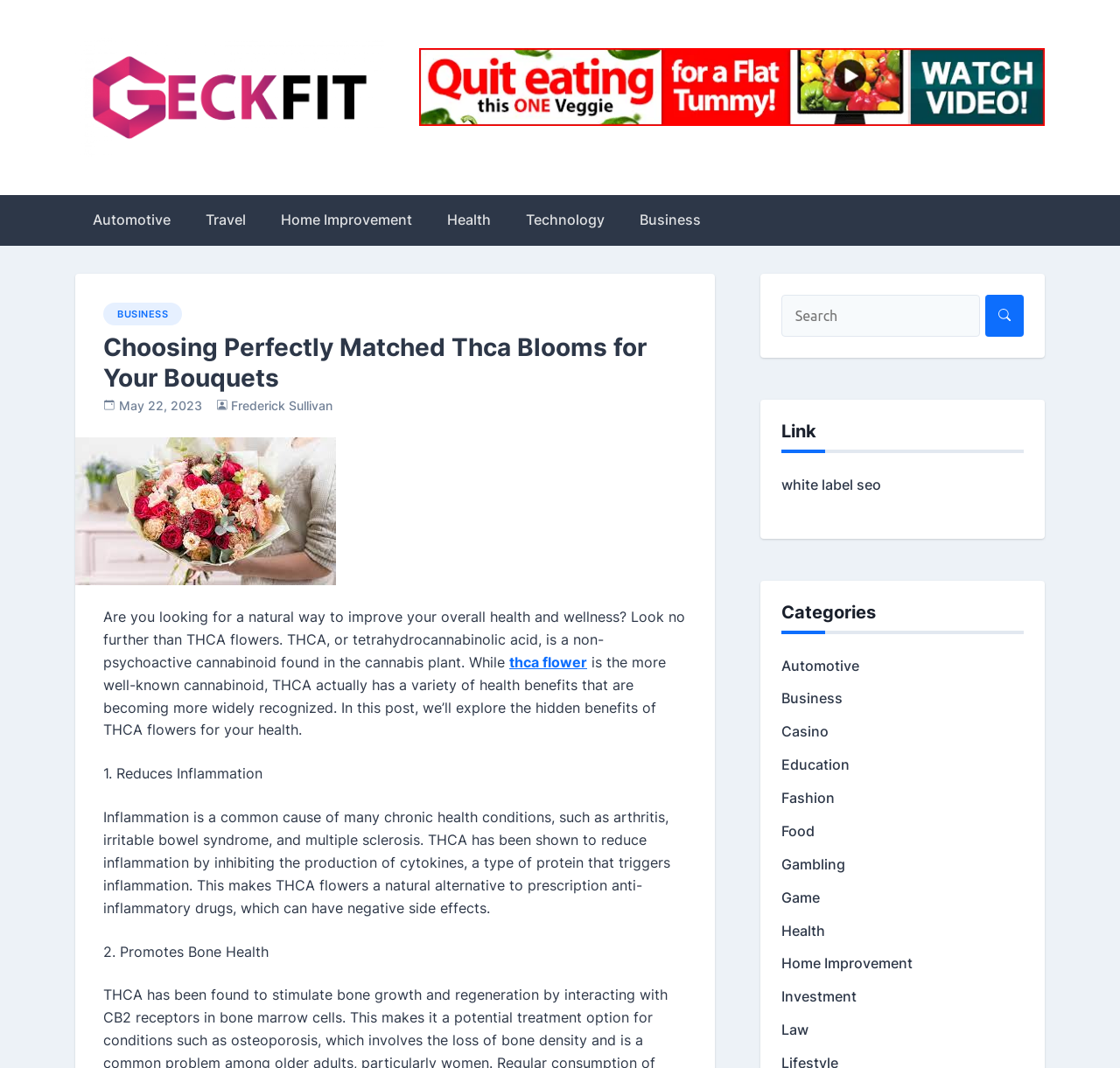Who wrote the latest article?
Using the image, provide a detailed and thorough answer to the question.

The author's name can be found below the title of the article, where it says 'Frederick Sullivan' as a link.